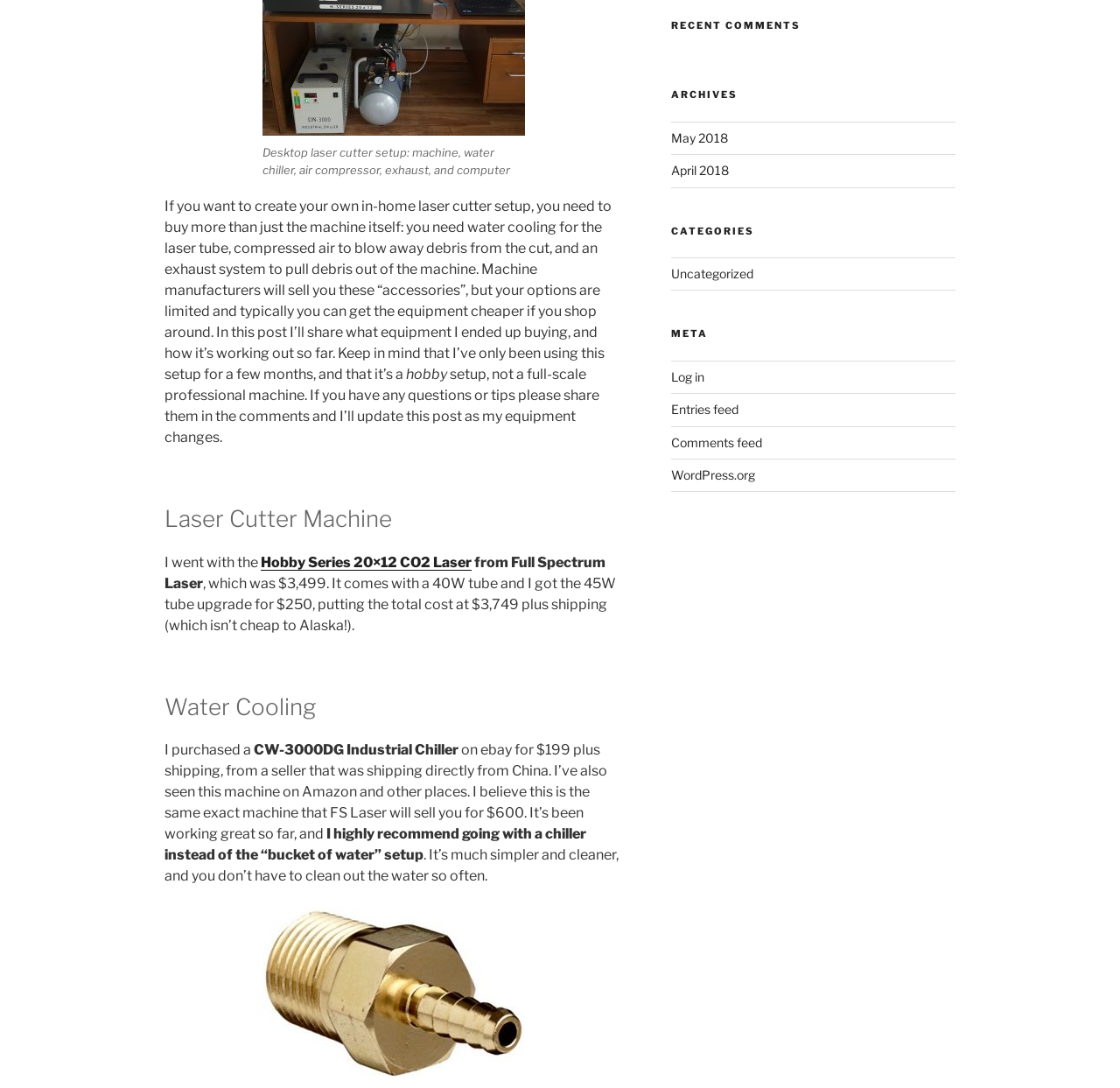Using the format (top-left x, top-left y, bottom-right x, bottom-right y), and given the element description, identify the bounding box coordinates within the screenshot: Before & After

None